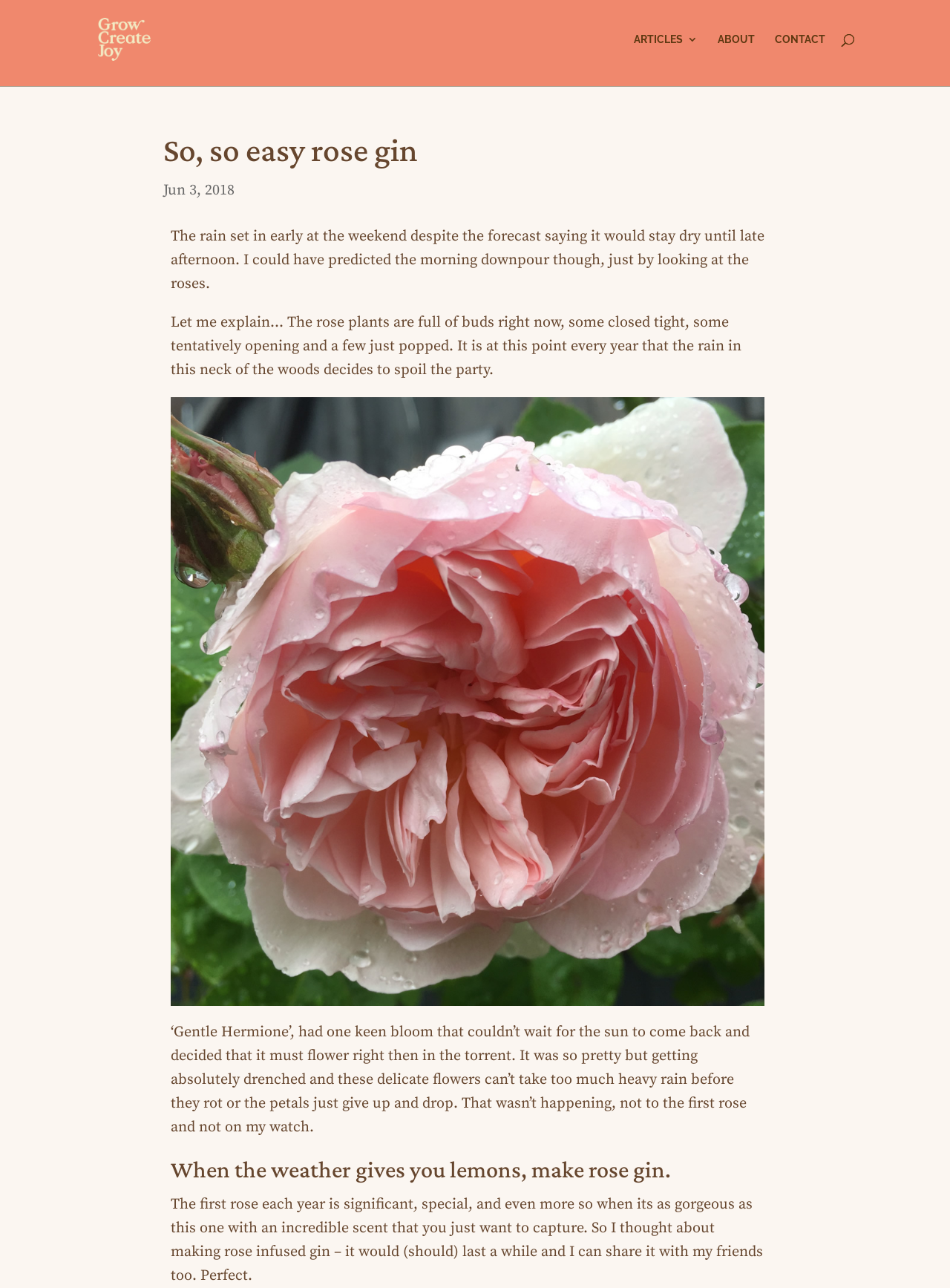What is the name of the rose variety mentioned in the webpage?
Using the screenshot, give a one-word or short phrase answer.

Gentle Hermione